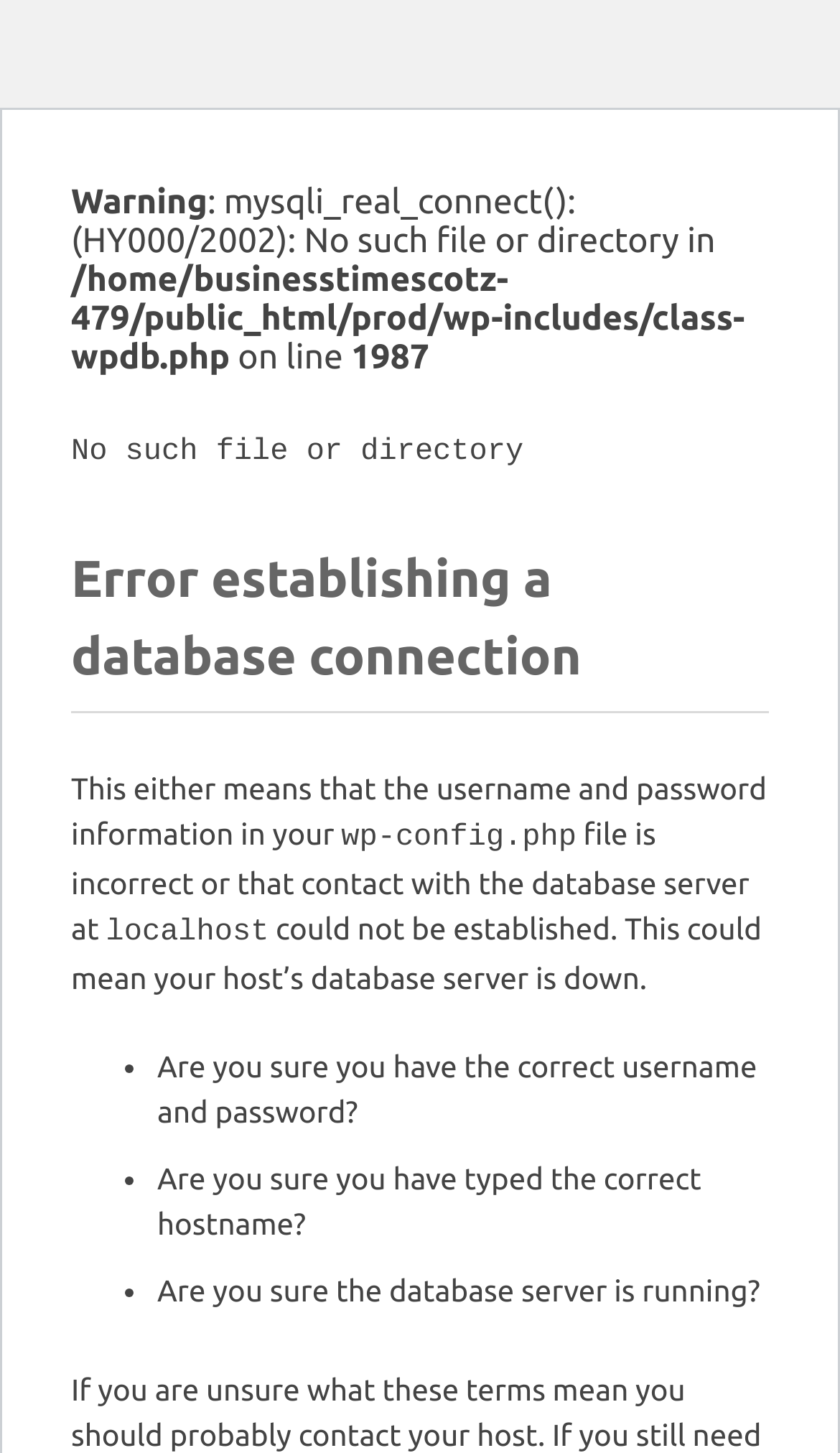Examine the screenshot and answer the question in as much detail as possible: What is the possible reason for the error?

I inferred the answer by reading the static text elements on the webpage, which suggest that the error could be due to incorrect username and password information in the wp-config.php file, or that the contact with the database server at localhost could not be established.